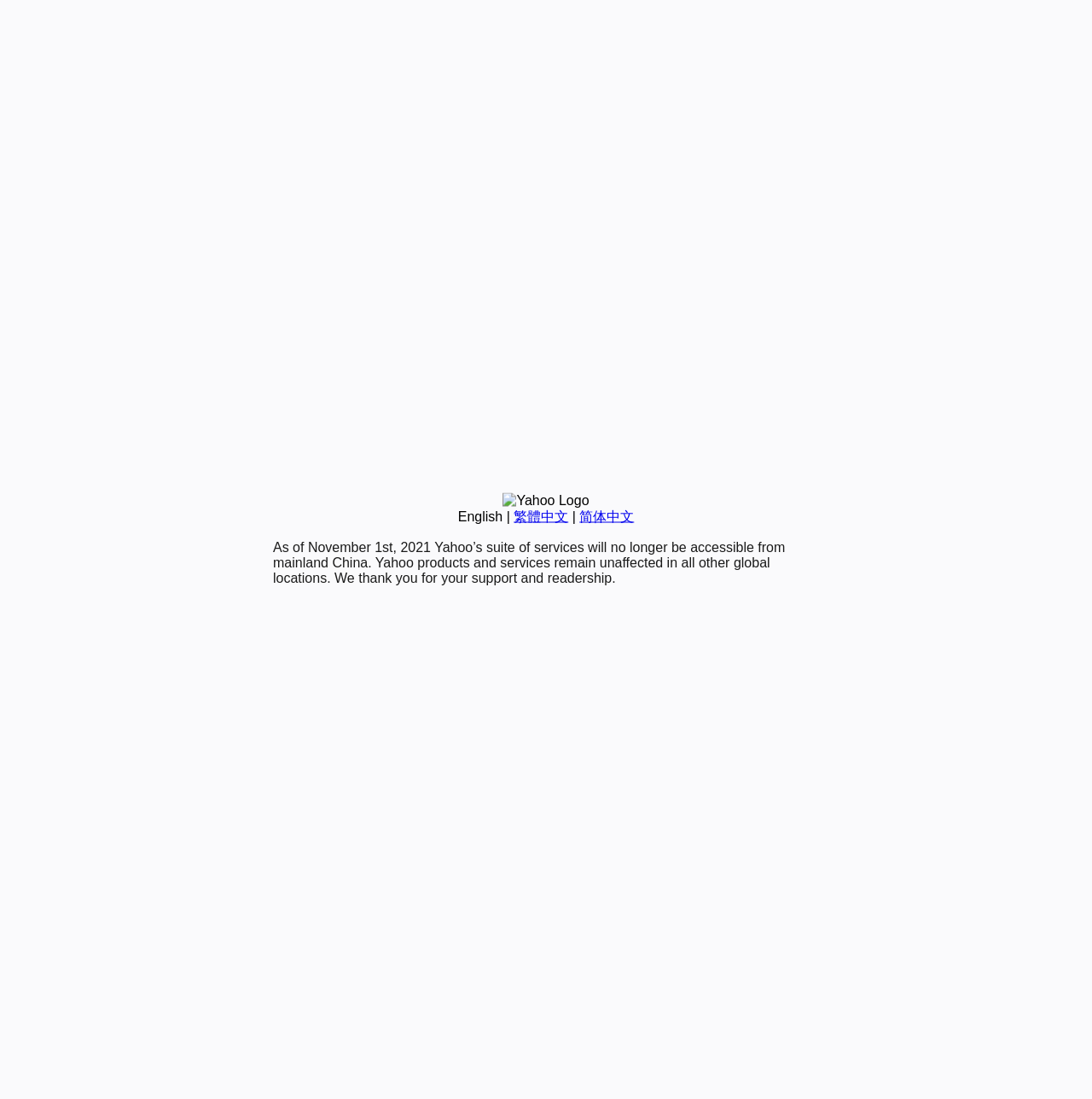Provide the bounding box coordinates of the HTML element this sentence describes: "简体中文". The bounding box coordinates consist of four float numbers between 0 and 1, i.e., [left, top, right, bottom].

[0.531, 0.463, 0.581, 0.476]